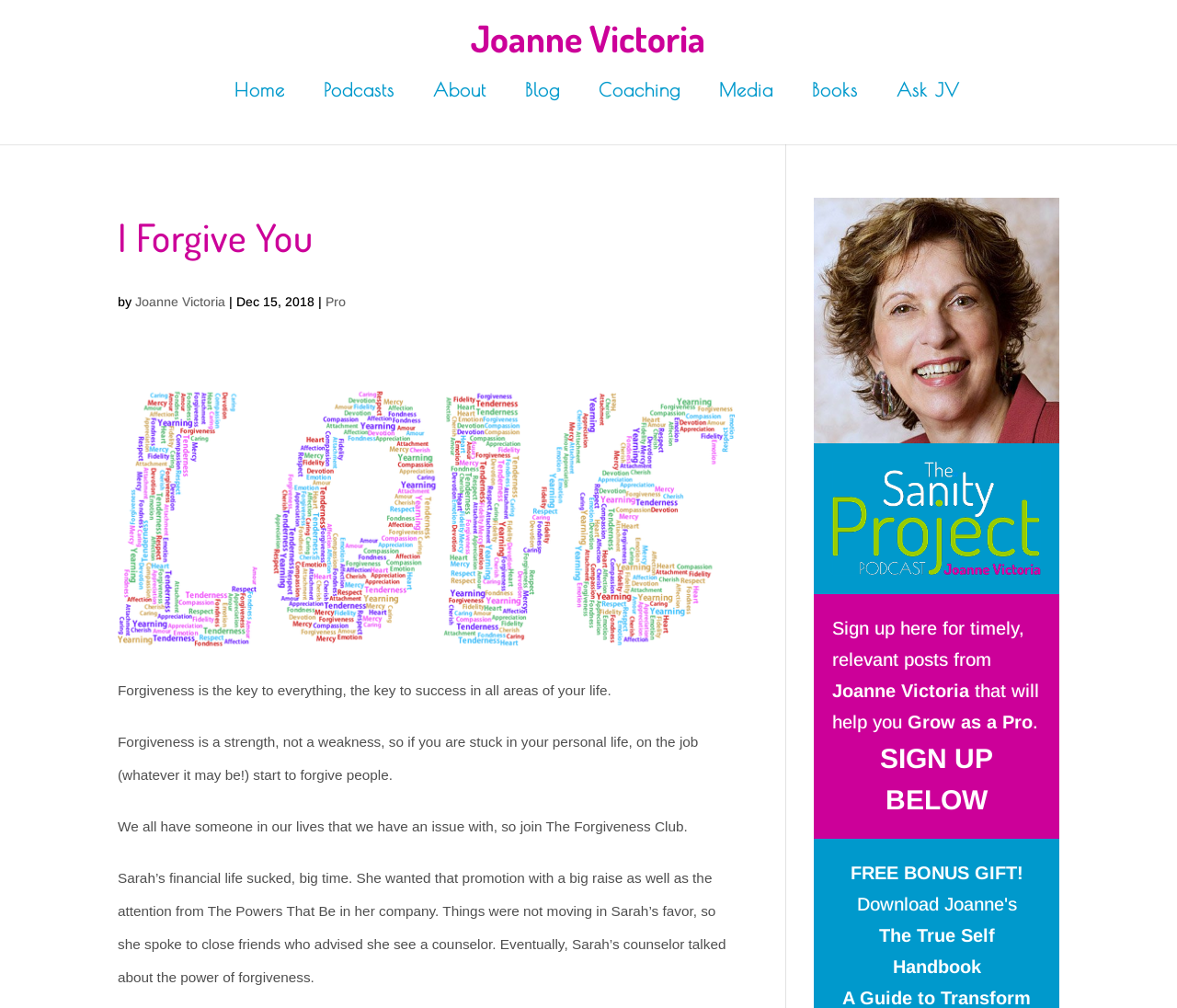Provide the bounding box coordinates, formatted as (top-left x, top-left y, bottom-right x, bottom-right y), with all values being floating point numbers between 0 and 1. Identify the bounding box of the UI element that matches the description: Ask JV

[0.761, 0.083, 0.815, 0.116]